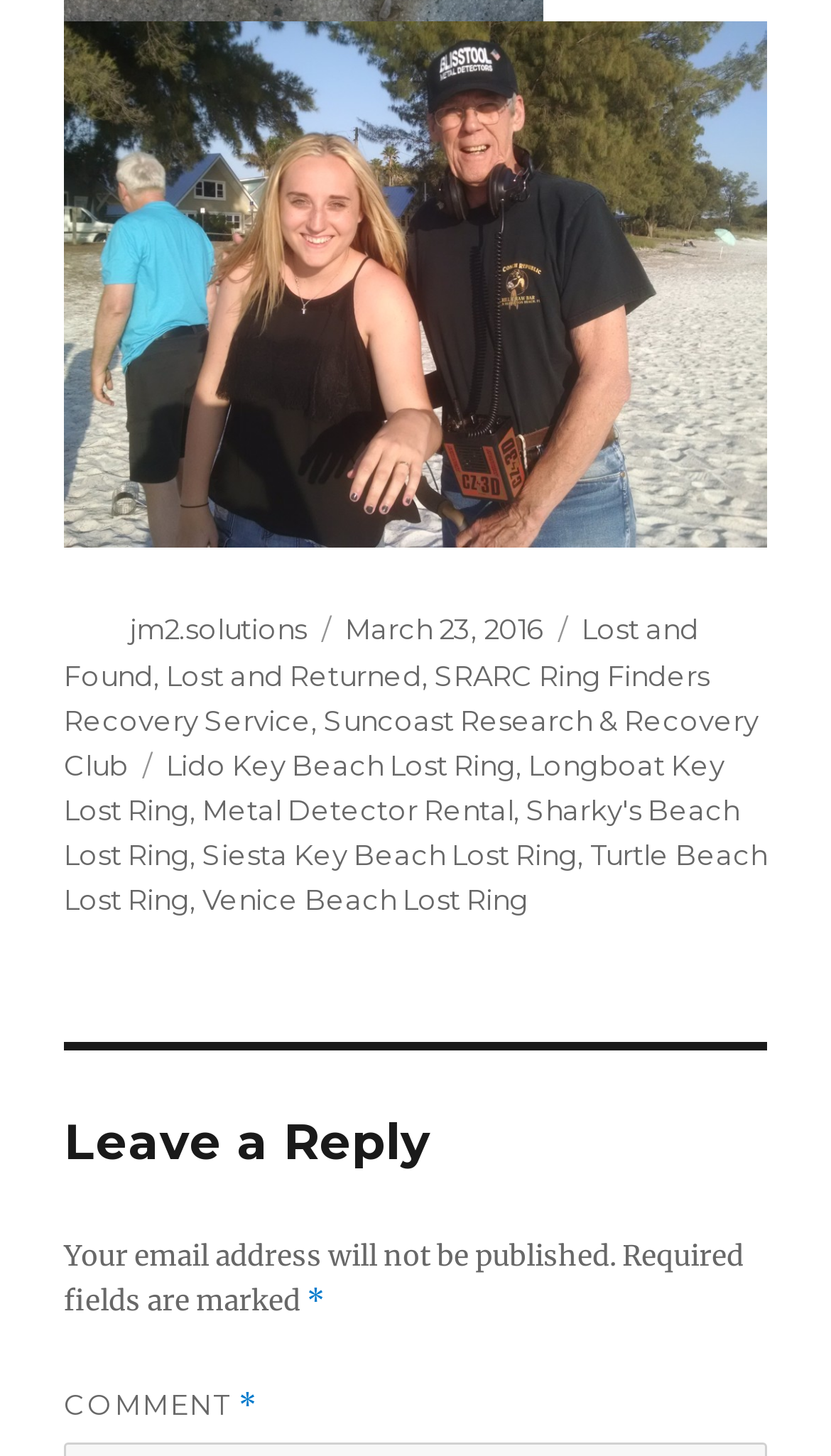Identify the bounding box coordinates of the area you need to click to perform the following instruction: "Click the 'March 23, 2016' link".

[0.415, 0.421, 0.654, 0.444]